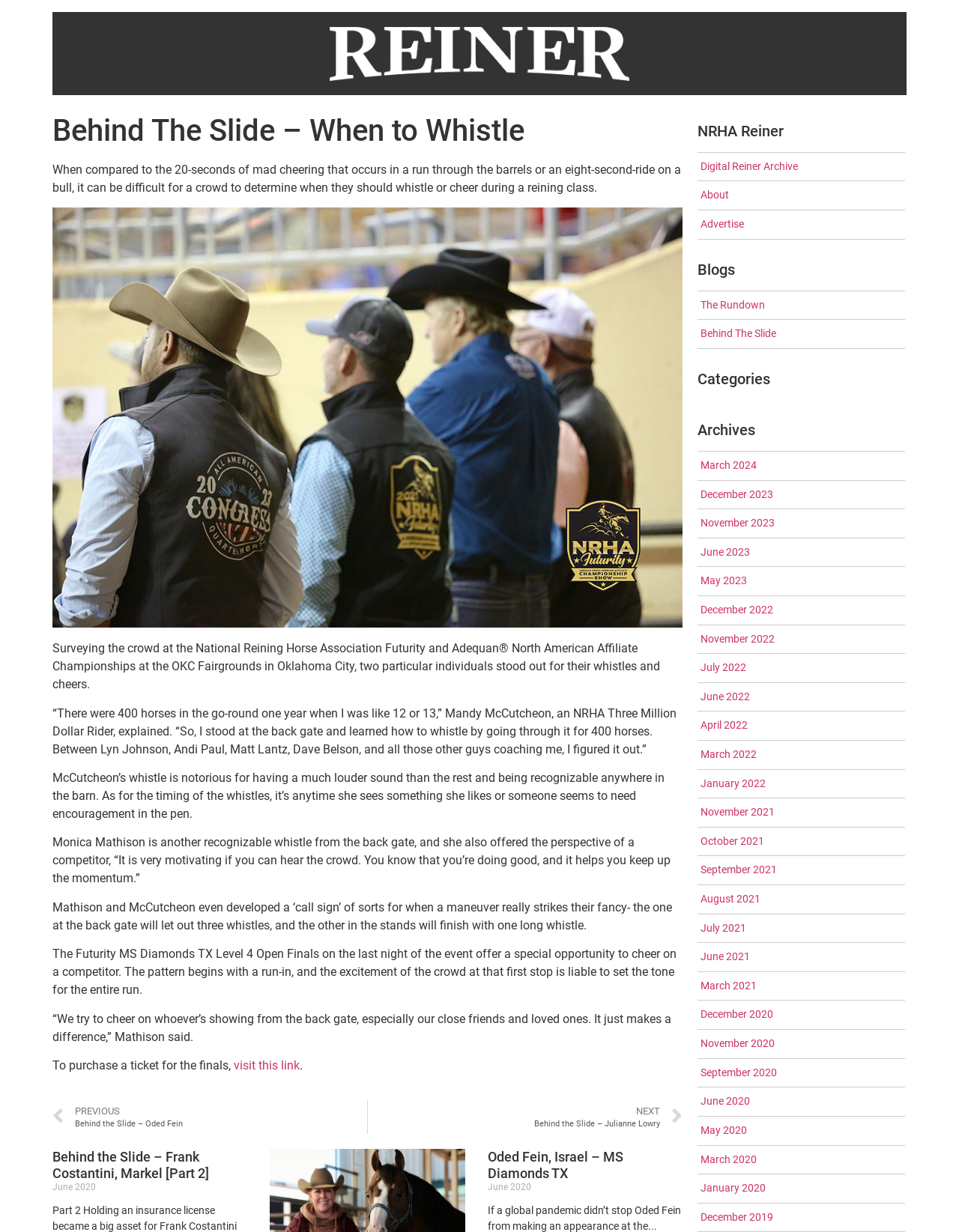Locate the bounding box coordinates of the region to be clicked to comply with the following instruction: "Explore the Digital Reiner Archive". The coordinates must be four float numbers between 0 and 1, in the form [left, top, right, bottom].

[0.731, 0.13, 0.832, 0.14]